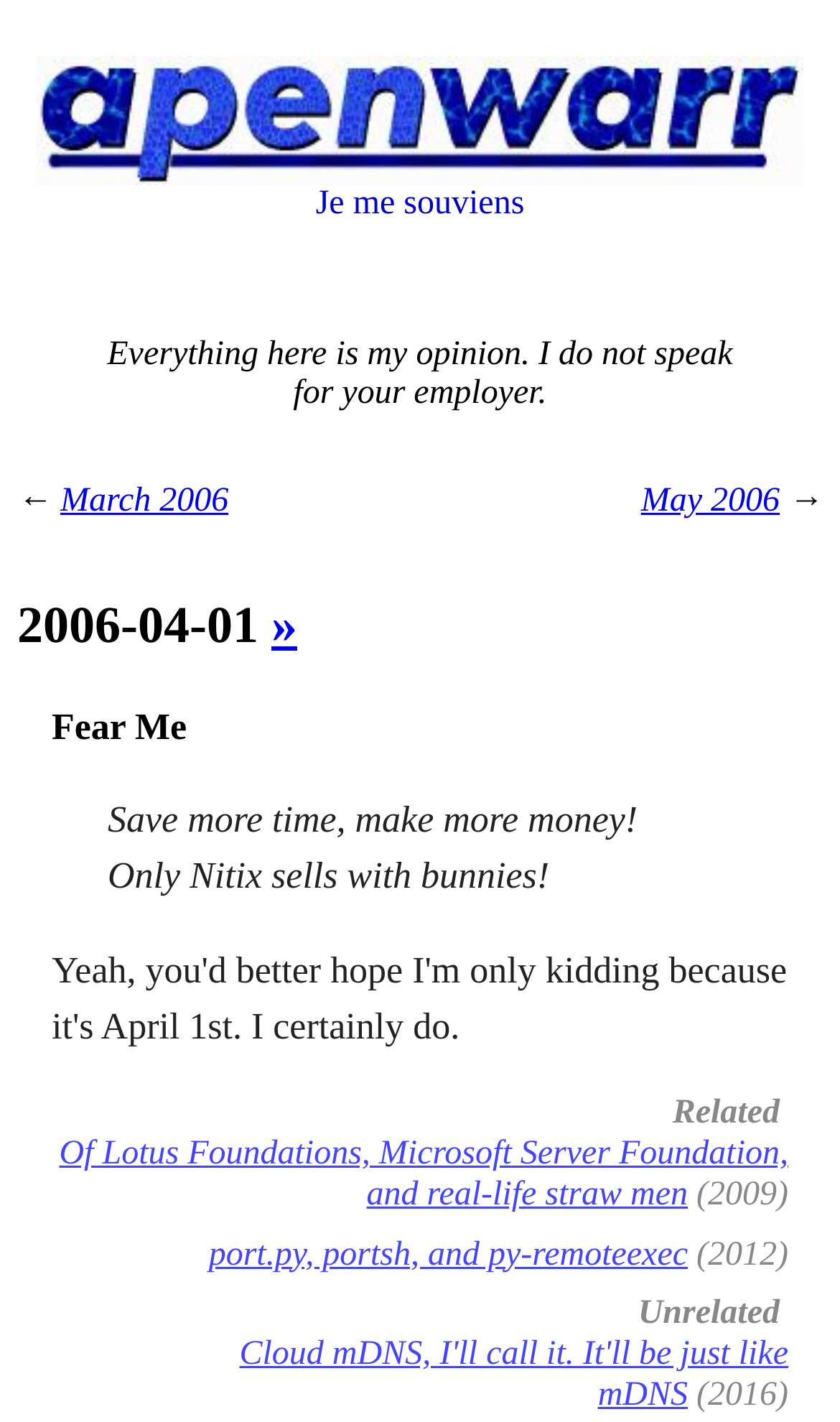What is the first link on the webpage?
Refer to the image and provide a one-word or short phrase answer.

''